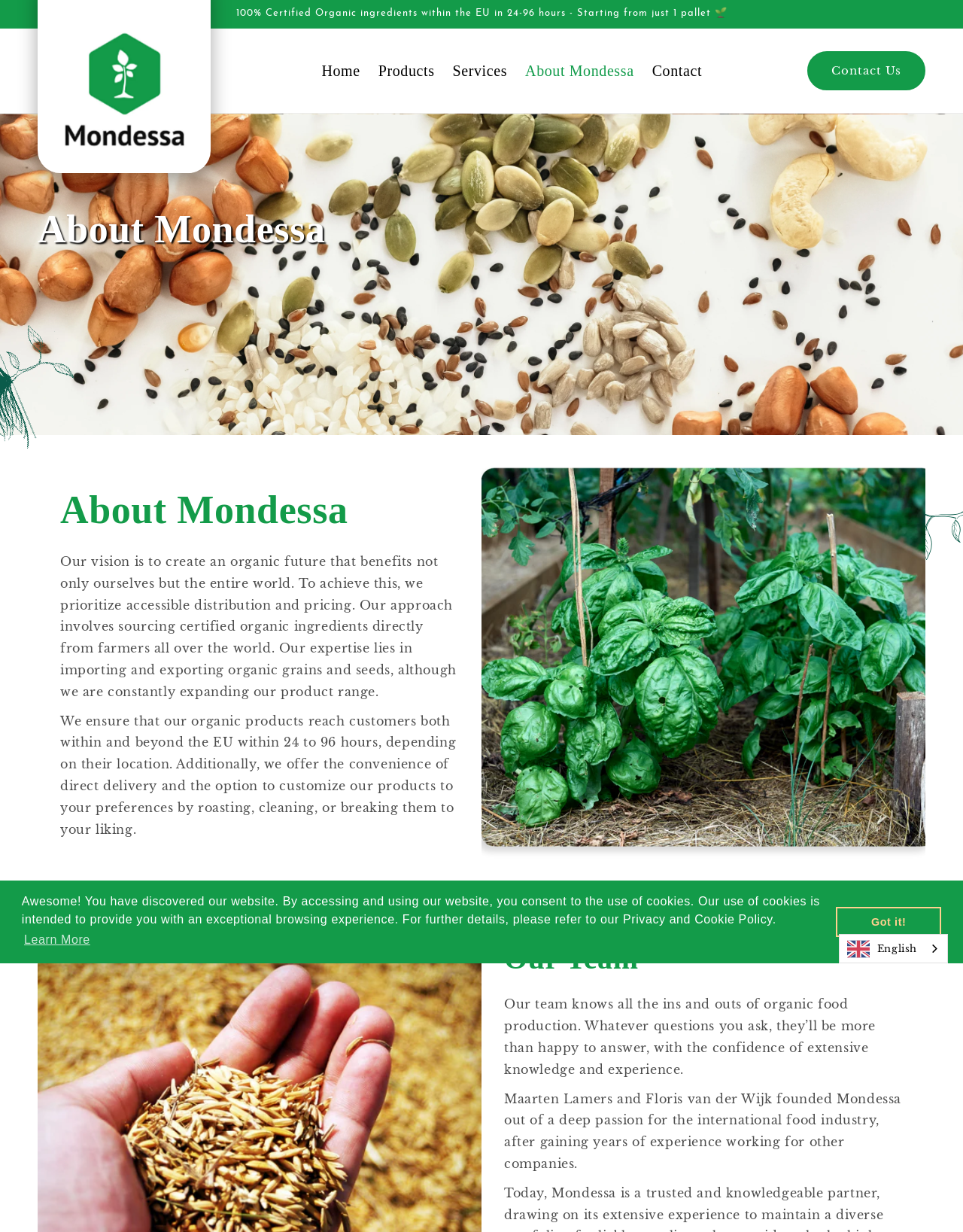Locate the bounding box coordinates of the area where you should click to accomplish the instruction: "Visit Workplace Advancement Strategies".

None